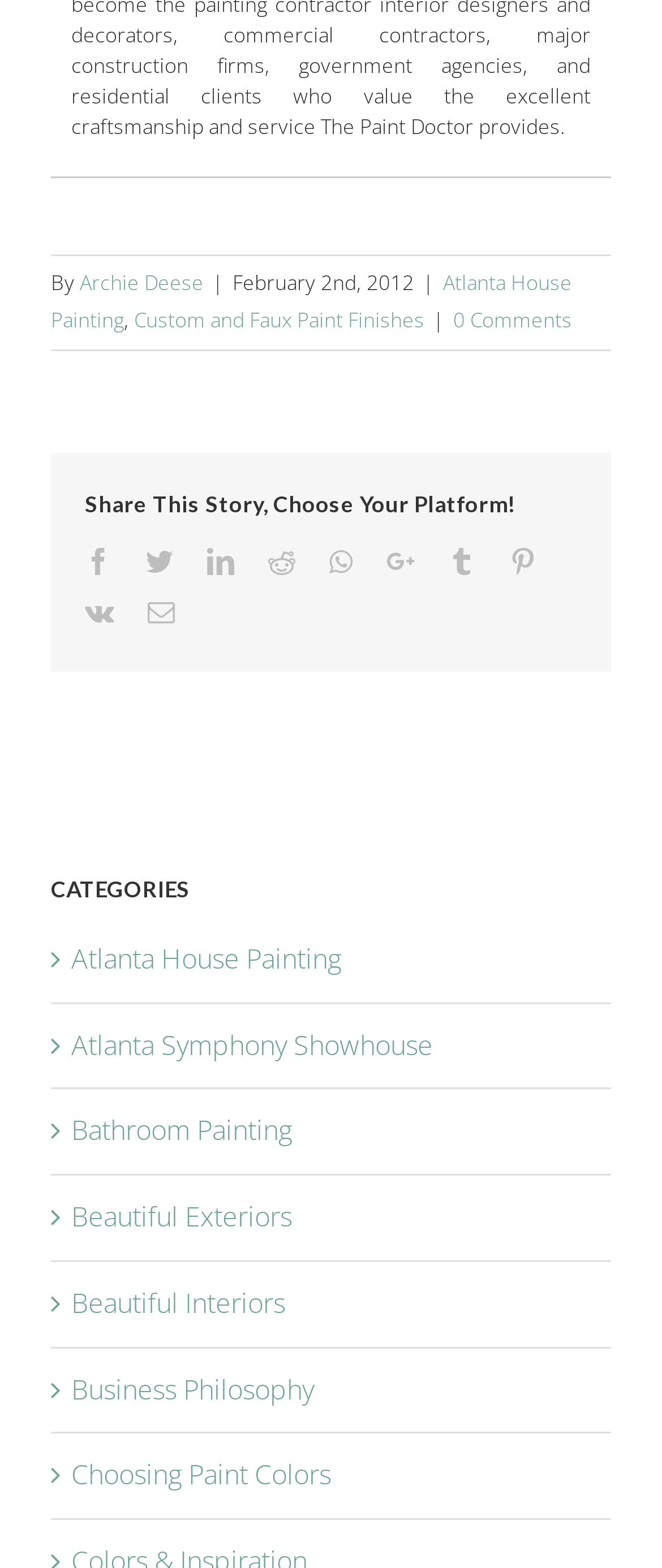Identify the bounding box coordinates for the UI element described as follows: Custom and Faux Paint Finishes. Use the format (top-left x, top-left y, bottom-right x, bottom-right y) and ensure all values are floating point numbers between 0 and 1.

[0.203, 0.195, 0.641, 0.214]